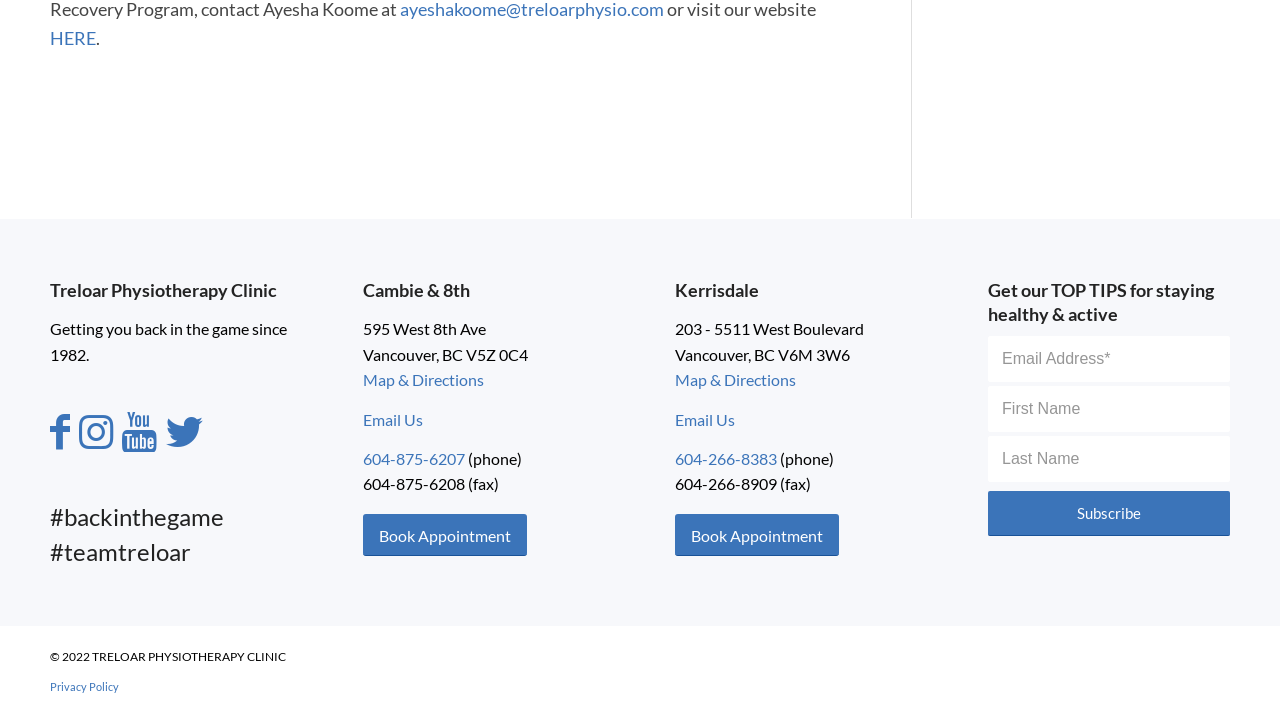Determine the bounding box coordinates for the element that should be clicked to follow this instruction: "Enter email address in the subscription form". The coordinates should be given as four float numbers between 0 and 1, in the format [left, top, right, bottom].

[0.772, 0.469, 0.961, 0.533]